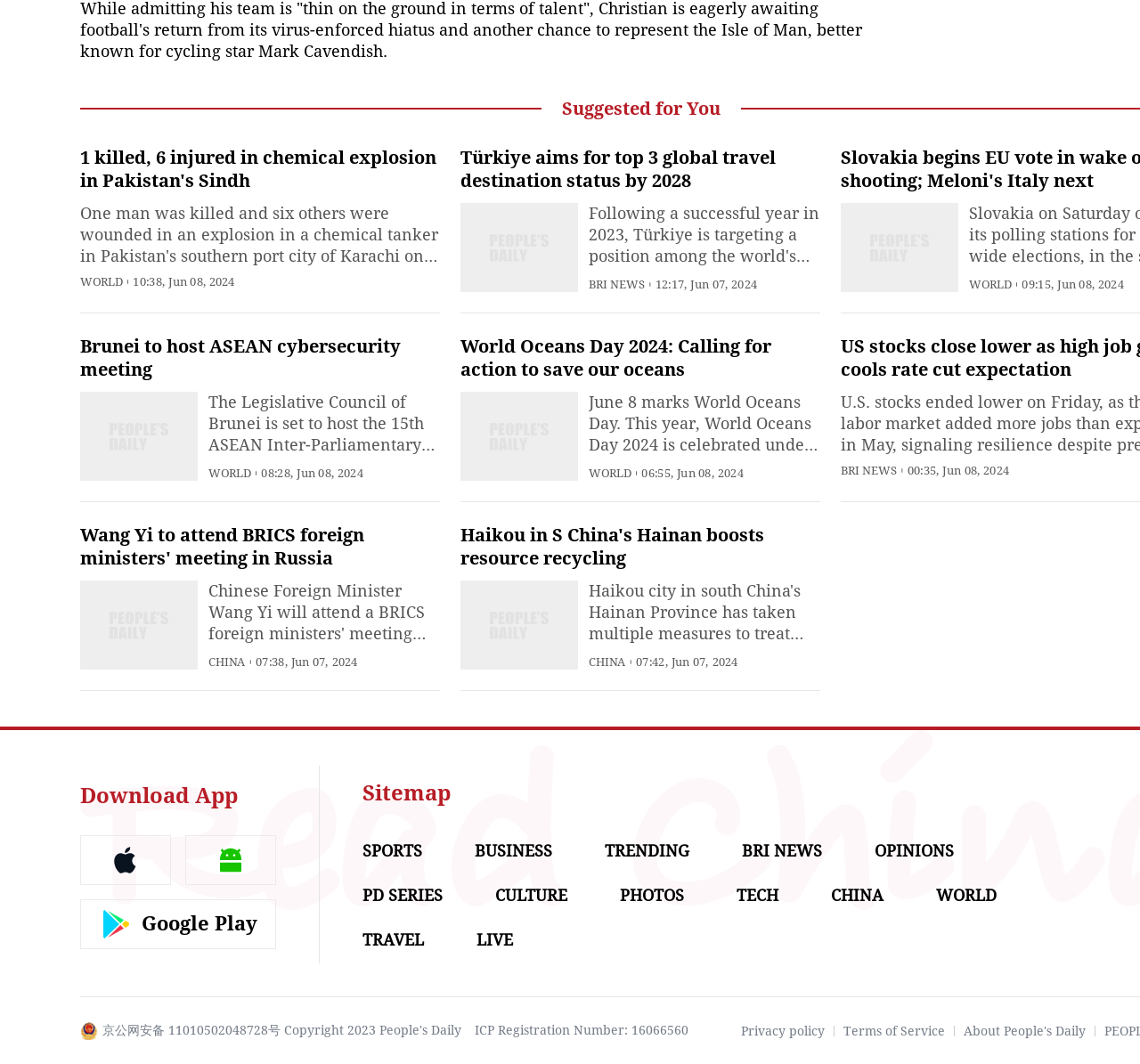Find the bounding box coordinates for the area that must be clicked to perform this action: "Visit the Sitemap page".

[0.318, 0.734, 0.395, 0.758]